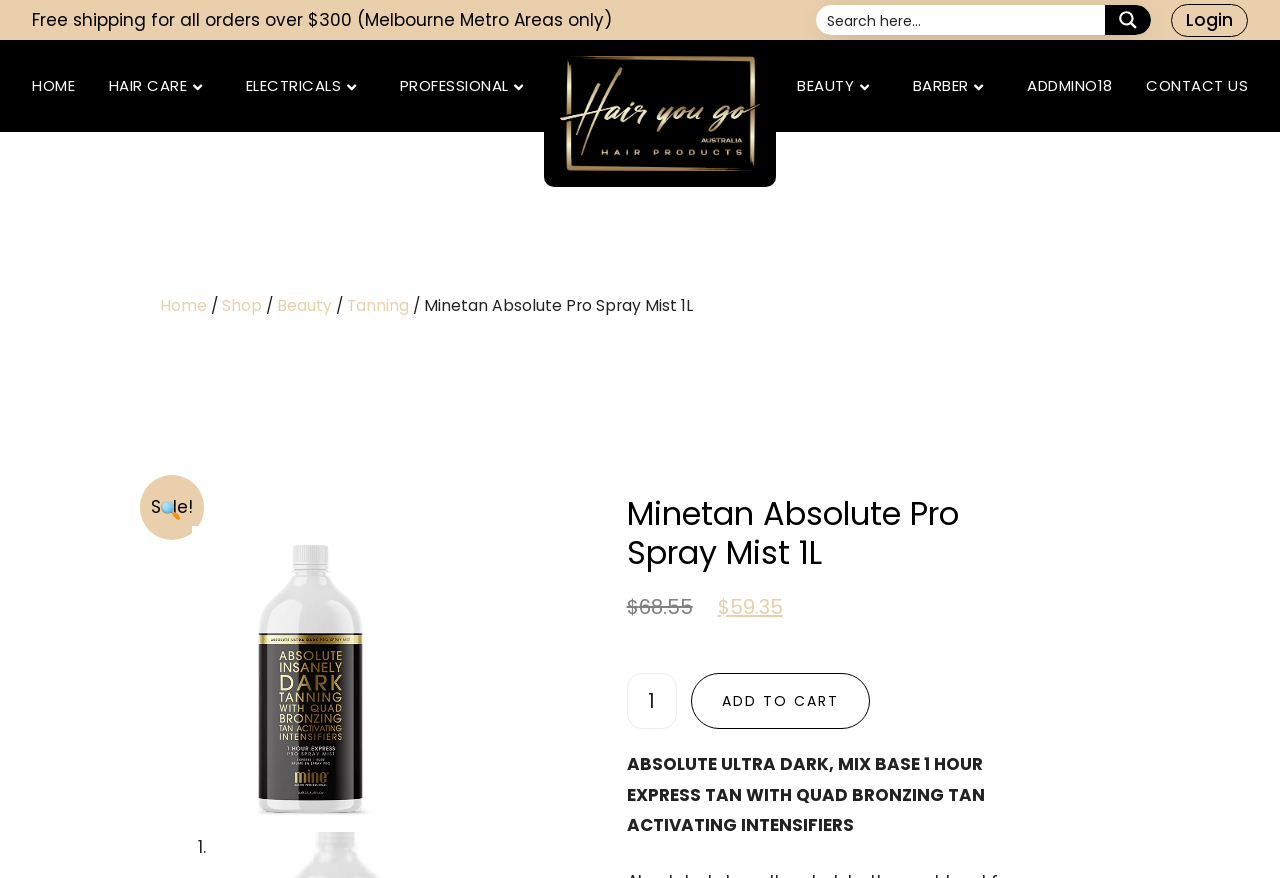Please determine the bounding box coordinates of the element to click in order to execute the following instruction: "Search for products". The coordinates should be four float numbers between 0 and 1, specified as [left, top, right, bottom].

[0.649, 0.006, 0.859, 0.04]